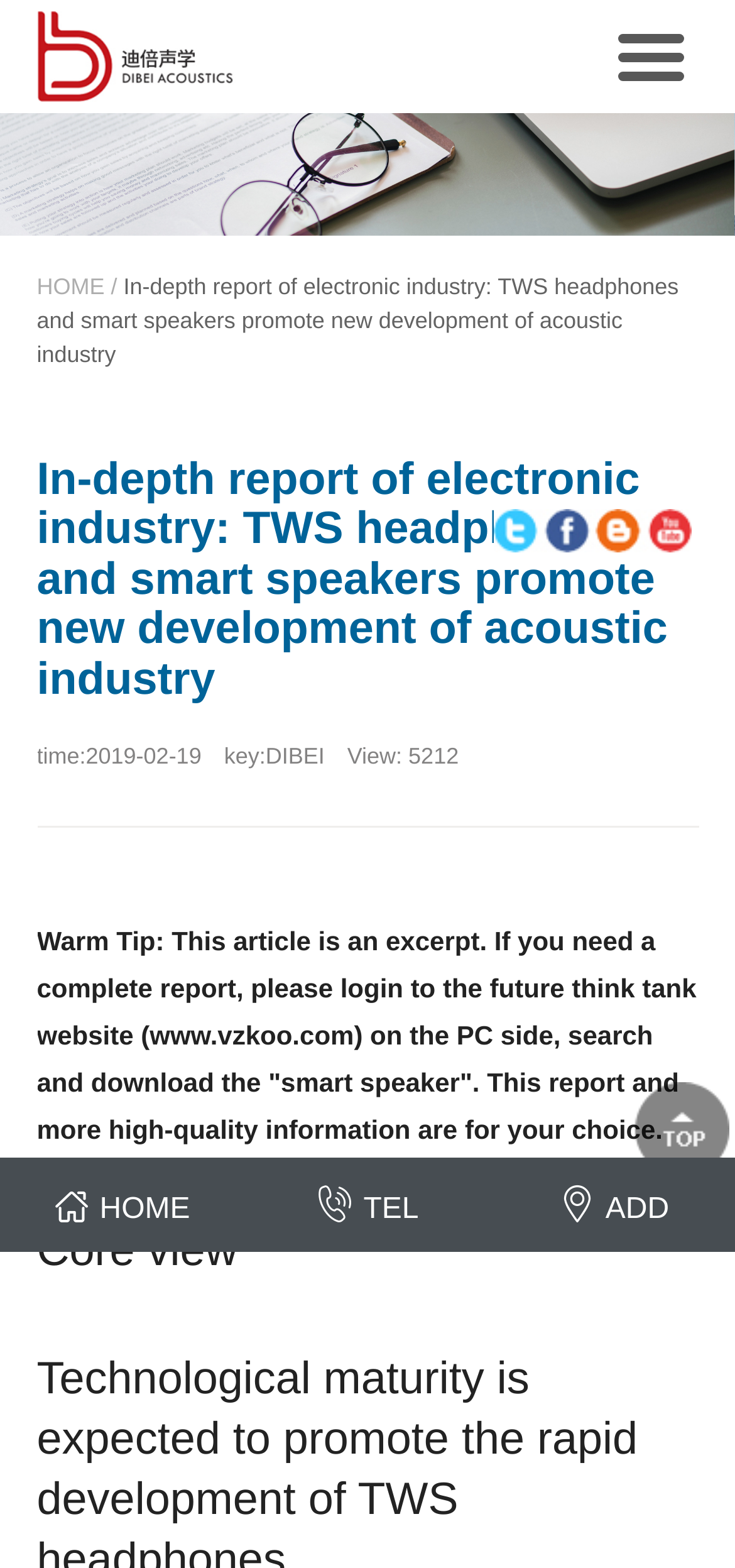When was the report published?
Please provide a comprehensive answer to the question based on the webpage screenshot.

The publication date of the report can be found in the text 'time:2019-02-19 key:DIBEI View: 5212' which is located below the heading.